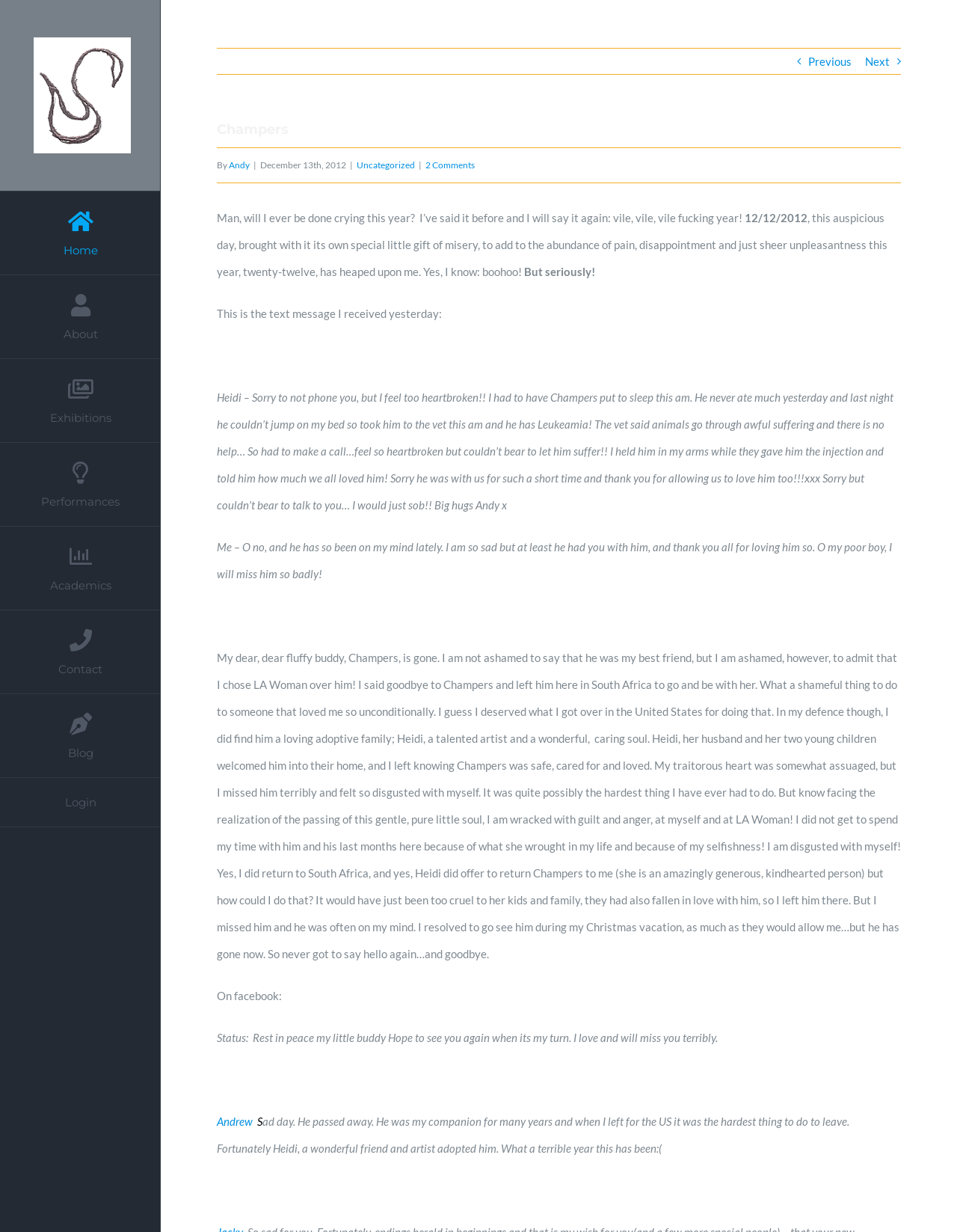Please locate the bounding box coordinates of the element's region that needs to be clicked to follow the instruction: "Read about Turn Your iPad Into A Fully-featured DJ System". The bounding box coordinates should be provided as four float numbers between 0 and 1, i.e., [left, top, right, bottom].

None